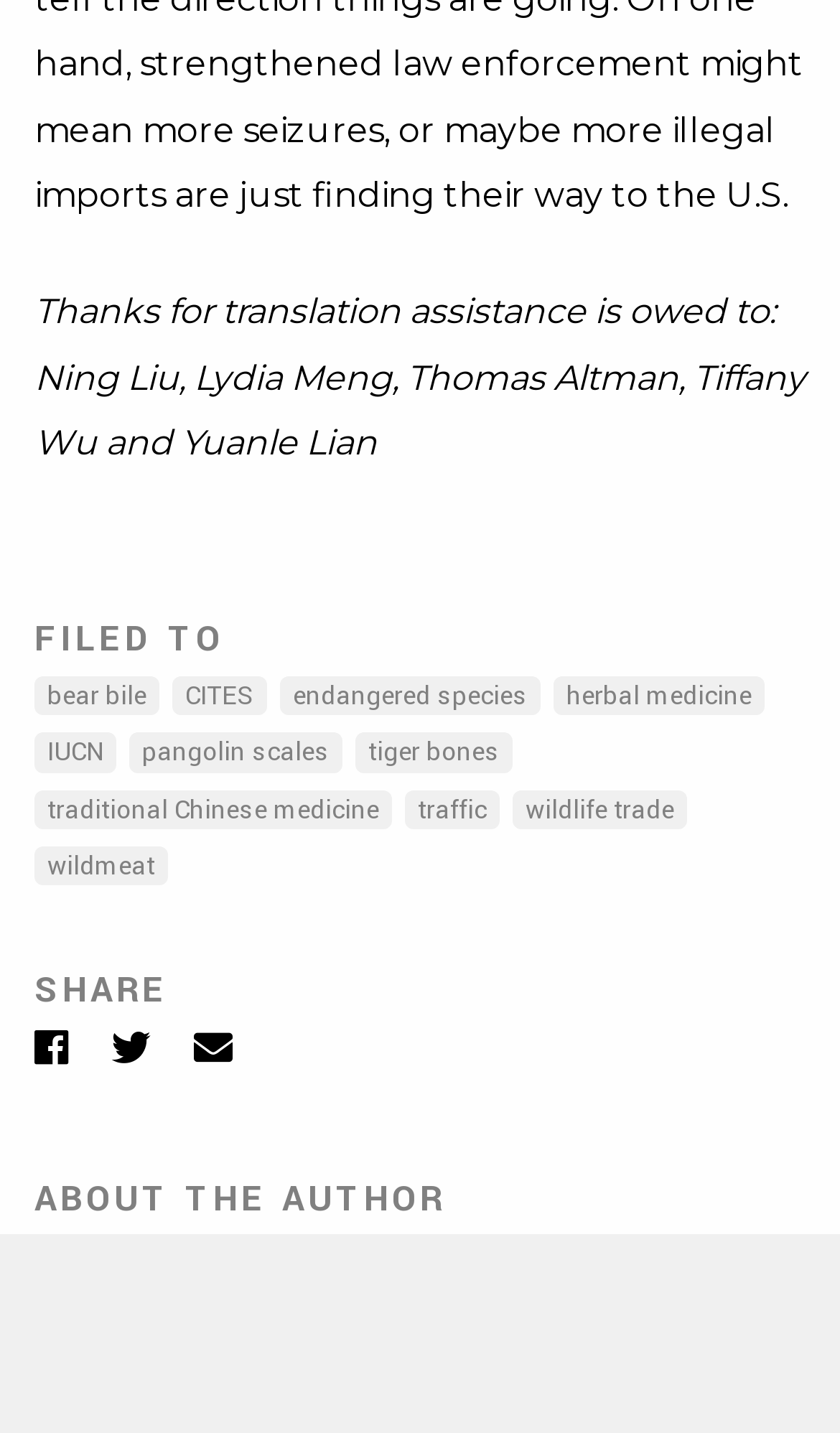Use a single word or phrase to answer the following:
How many links are in the 'FILED TO' section?

9